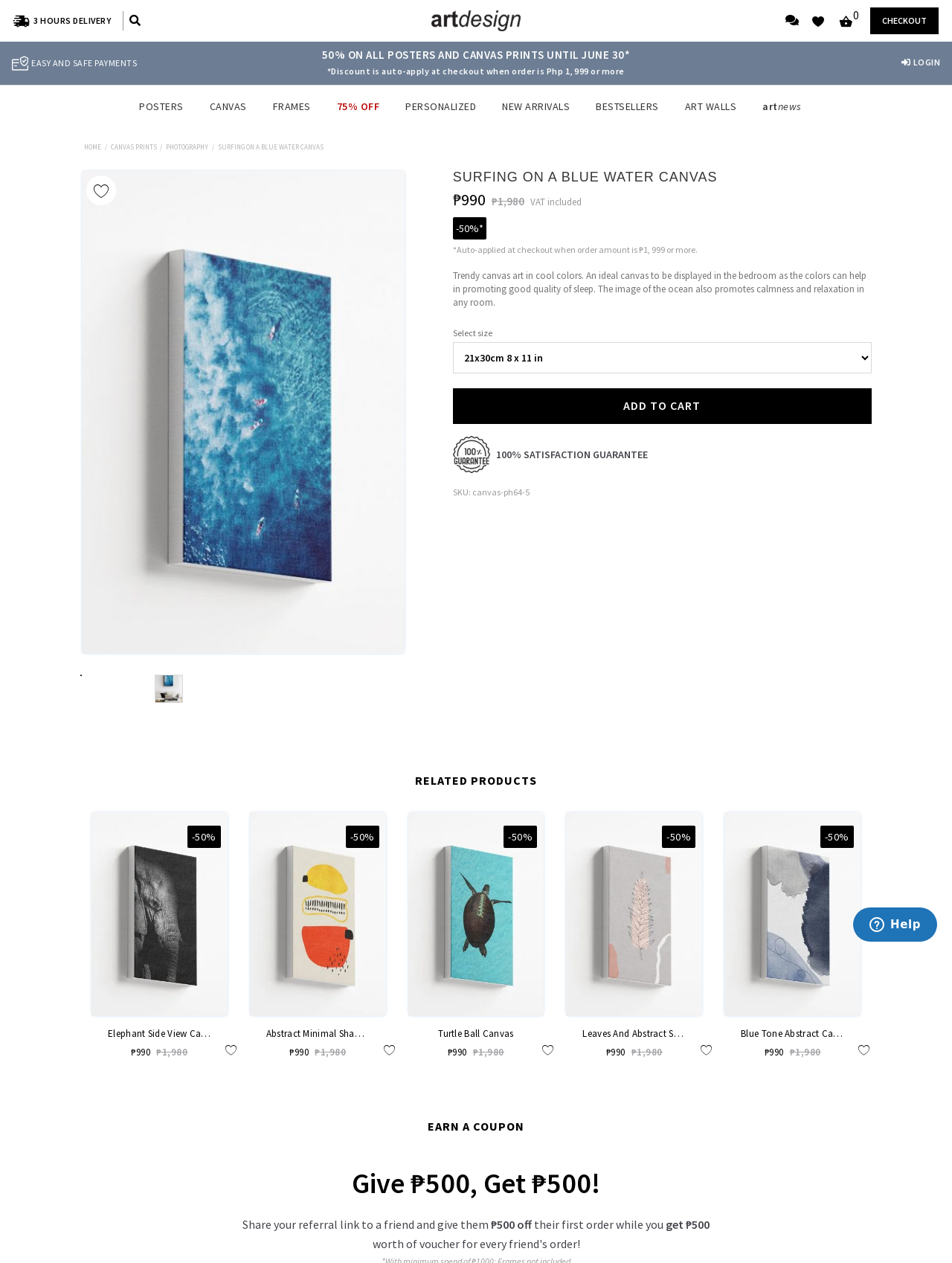What is the price of the Surfing on a blue water canvas?
From the image, respond with a single word or phrase.

₱990